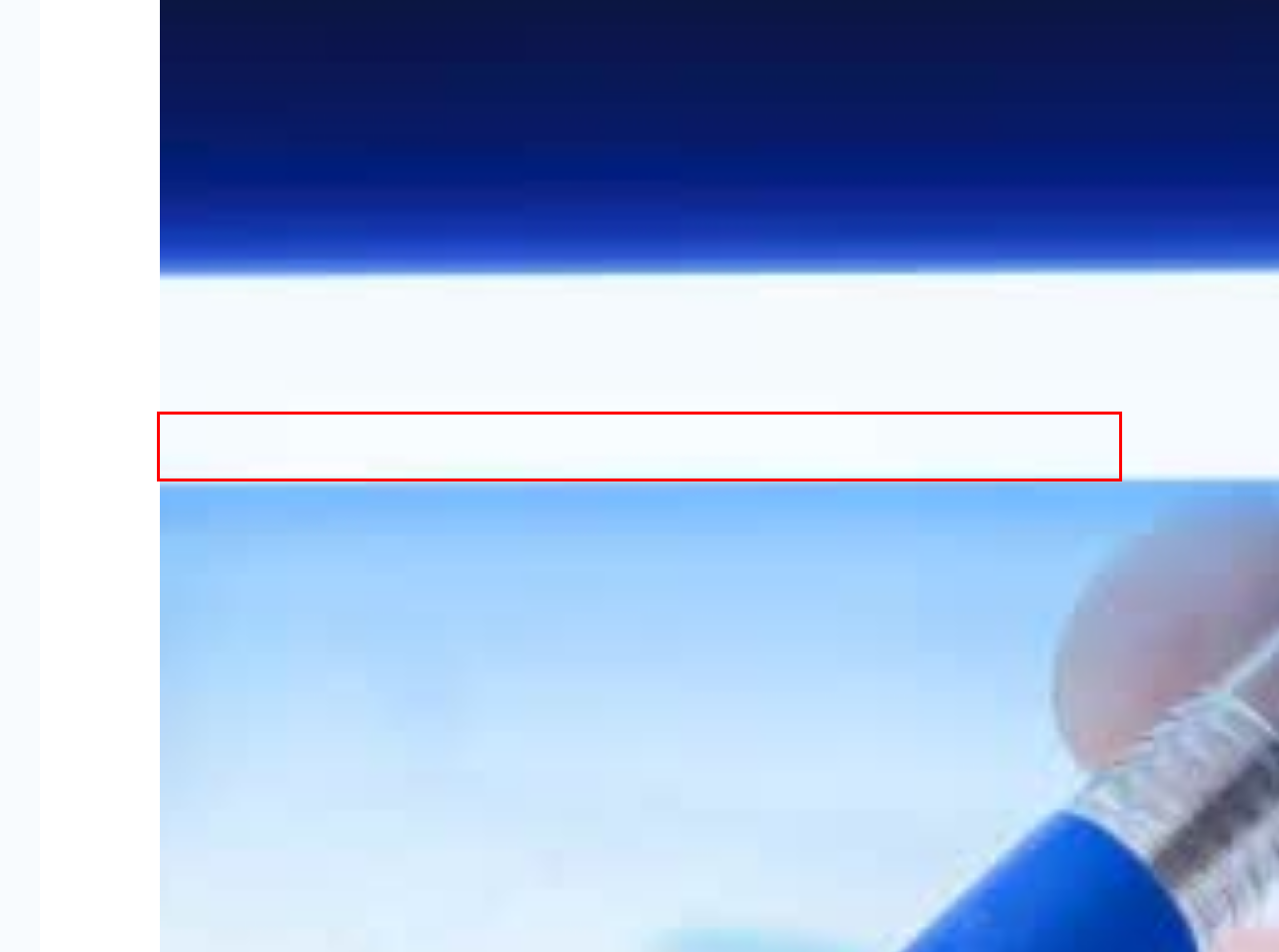Given the screenshot of a webpage, identify the red rectangle bounding box and recognize the text content inside it, generating the extracted text.

In this blog post, we reveal the vital steps that top product managers continue to use today to find the metrics which will contribute the most towards their success. Read on for a guide on how you can use these techniques for your own product management success.